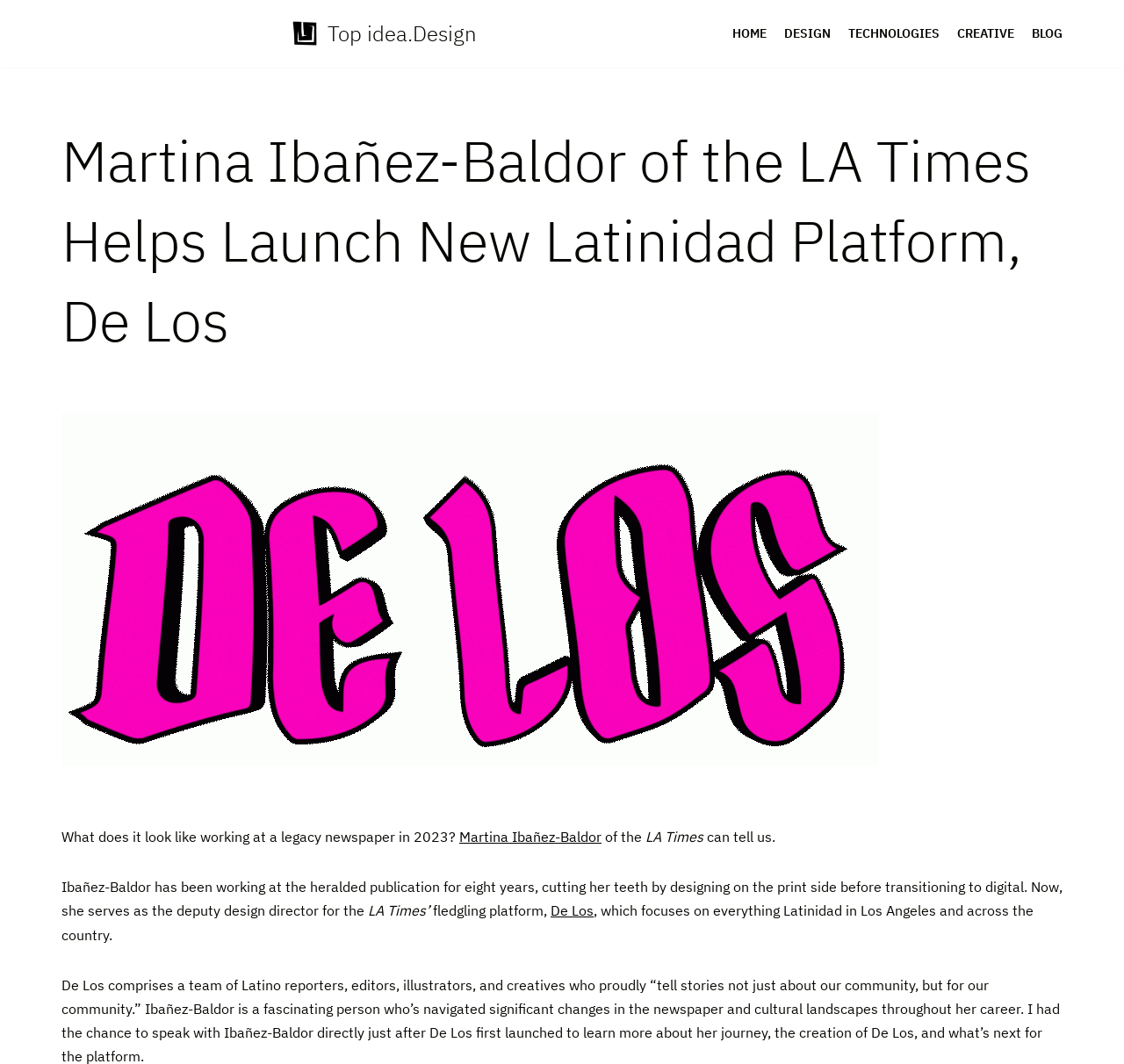Illustrate the webpage's structure and main components comprehensively.

The webpage is about Martina Ibañez-Baldor, a deputy design director at the LA Times, who has helped launch a new Latinidad platform called De Los. 

At the top left of the page, there is a "Skip to content" link. Next to it, on the top right, is a link to "Top idea.Design". Below these links, there is a primary navigation menu with five links: "HOME", "DESIGN", "TECHNOLOGIES", "CREATIVE", and "BLOG", which are aligned horizontally from left to right.

The main content of the page starts with a heading that repeats the title of the webpage. Below the heading, there is a paragraph of text that asks what it's like to work at a legacy newspaper in 2023. The text then introduces Martina Ibañez-Baldor, who is linked to her name, and mentions that she has been working at the LA Times for eight years. The text continues to describe her role and experience, including her transition from print to digital design. 

The webpage also mentions De Los, a platform focused on Latinidad in Los Angeles and across the country, which is linked to its name. The text is divided into several sections, with some parts separated by short phrases or single words. Overall, the webpage appears to be an article or blog post about Martina Ibañez-Baldor and her work on the De Los platform.